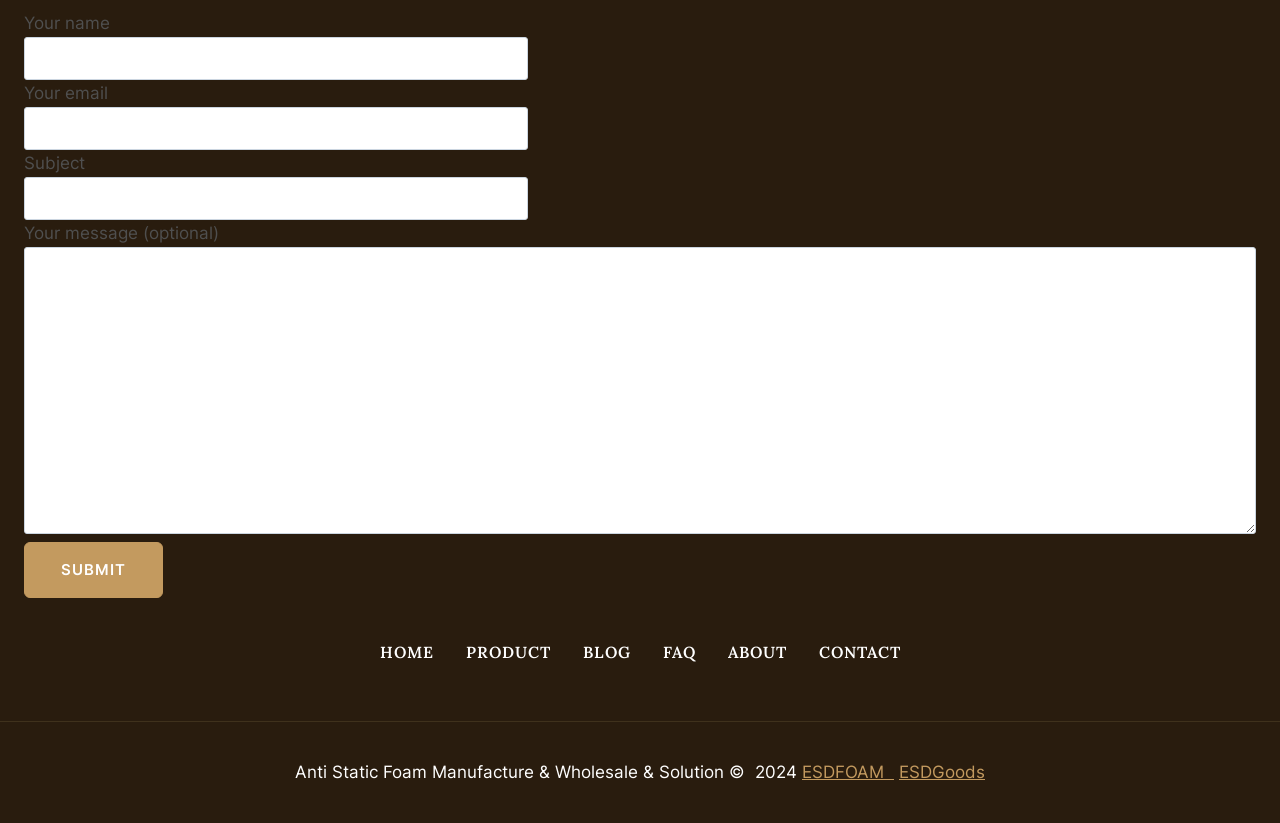How many links are in the footer navigation?
Utilize the information in the image to give a detailed answer to the question.

The footer navigation contains 6 links, which are HOME, PRODUCT, BLOG, FAQ, ABOUT, and CONTACT.